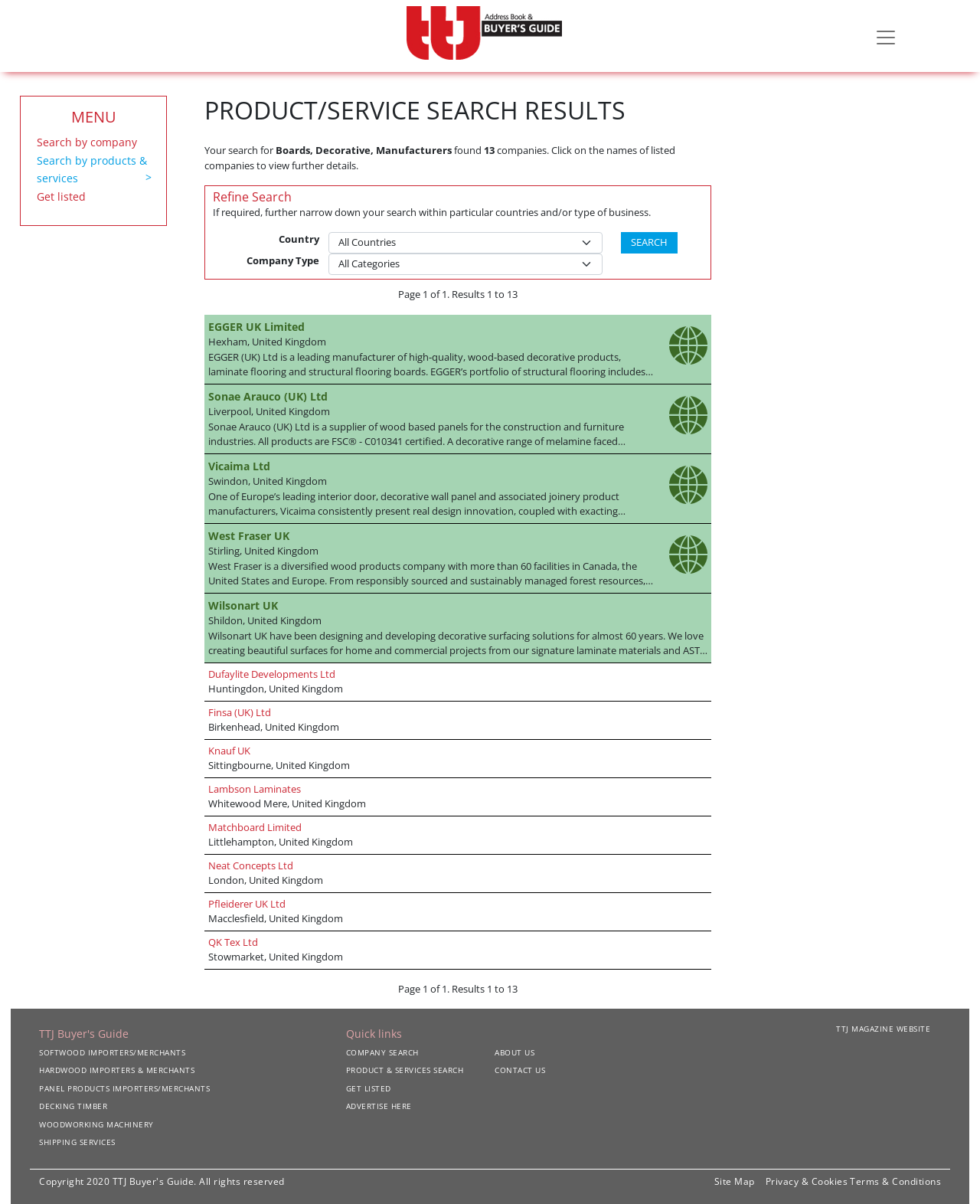Extract the bounding box of the UI element described as: "Neat Concepts Ltd".

[0.212, 0.713, 0.299, 0.724]